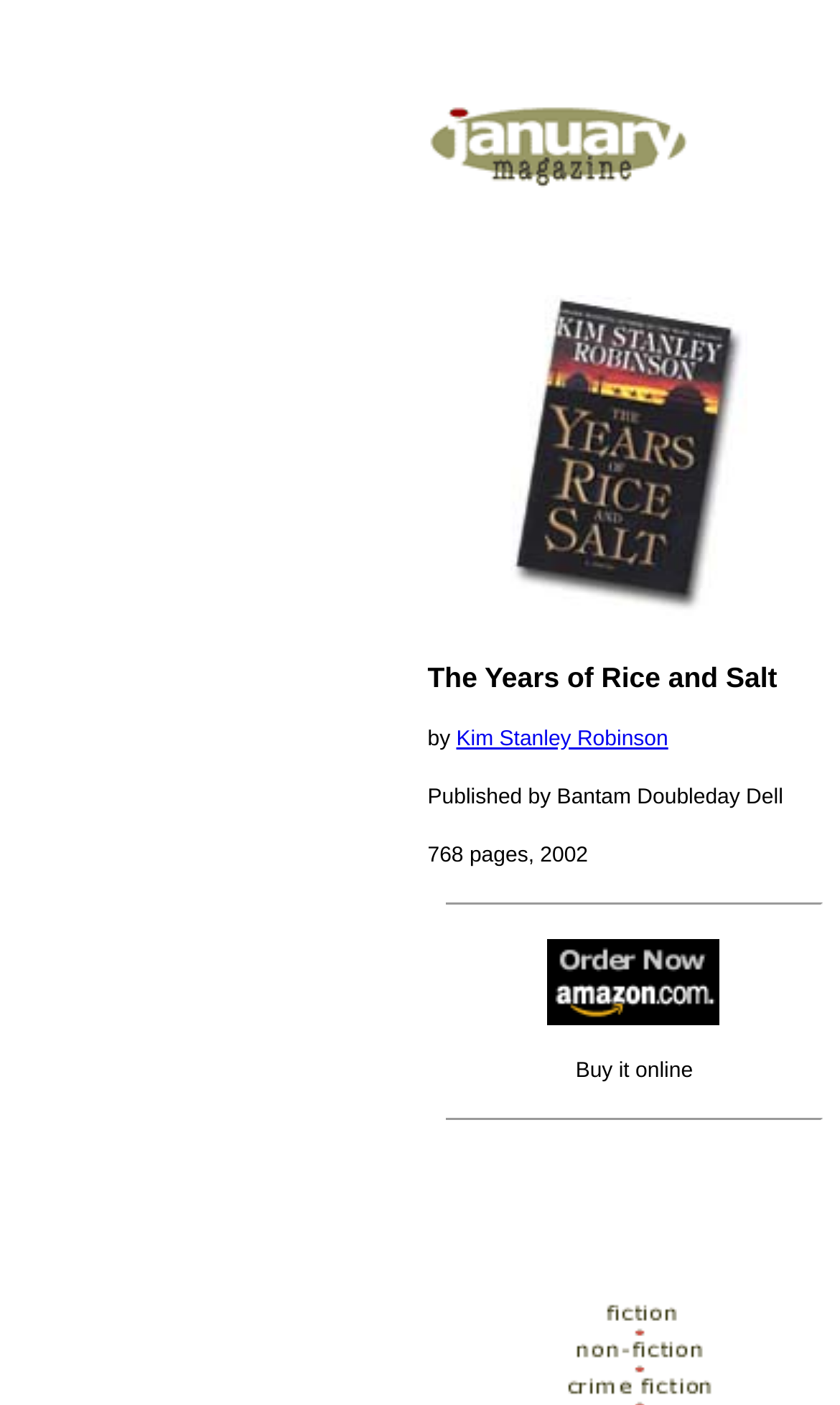Please determine the bounding box coordinates for the UI element described as: "parent_node: Buy it online".

[0.652, 0.71, 0.858, 0.736]